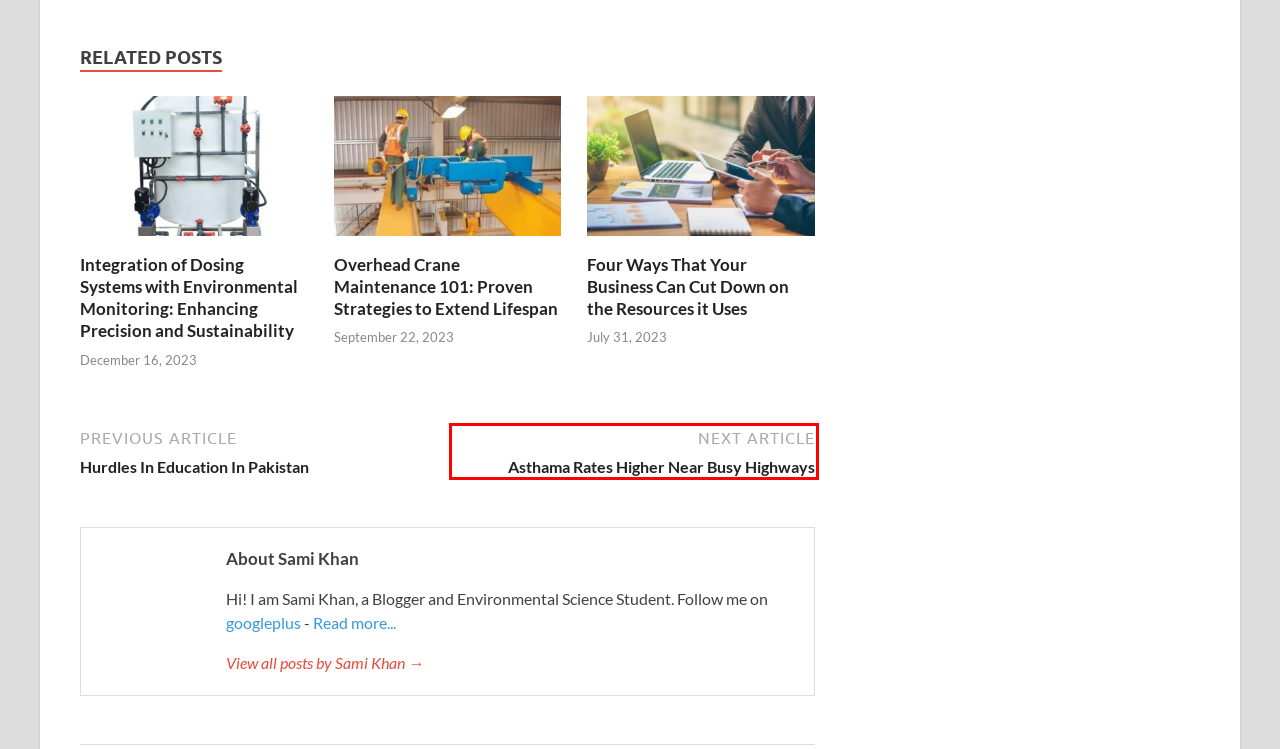Observe the webpage screenshot and focus on the red bounding box surrounding a UI element. Choose the most appropriate webpage description that corresponds to the new webpage after clicking the element in the bounding box. Here are the candidates:
A. Asthama Rates Higher Near Busy Highways
B. Four Ways That Your Business Can Cut Down on the Resources it Uses
C. A Guide to Domestic Electrical Work
D. Unemployement in pakistan Archives - Envirocivil.com
E. A Liger - Rare Animals [EnviroMation]
F. Integration of Dosing Systems with Environmental Monitoring
G. Privacy Policy
H. Overhead Crane Maintenance 101: Proven Strategies to Extend Lifespan

A